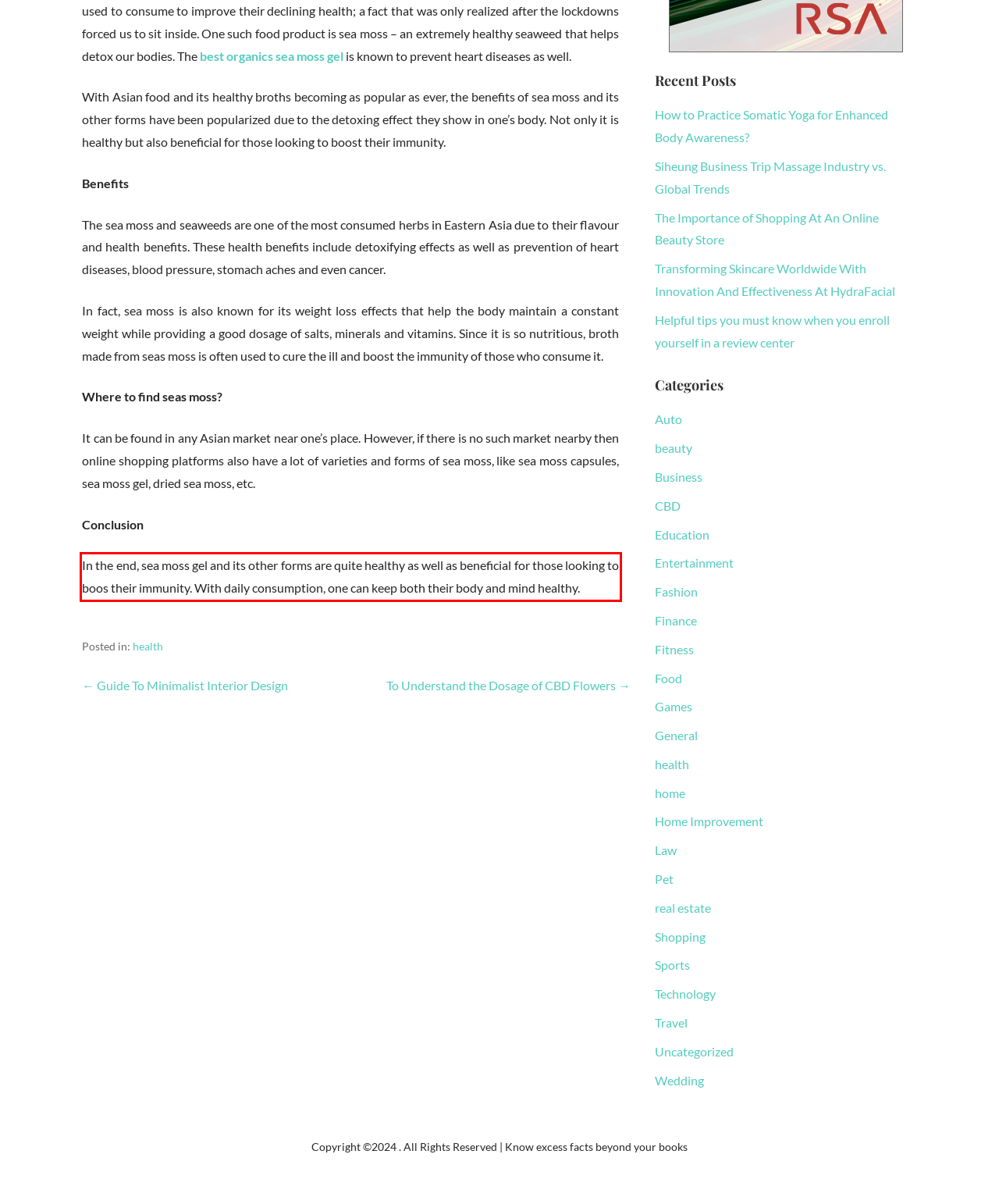Identify the text within the red bounding box on the webpage screenshot and generate the extracted text content.

In the end, sea moss gel and its other forms are quite healthy as well as beneficial for those looking to boos their immunity. With daily consumption, one can keep both their body and mind healthy.